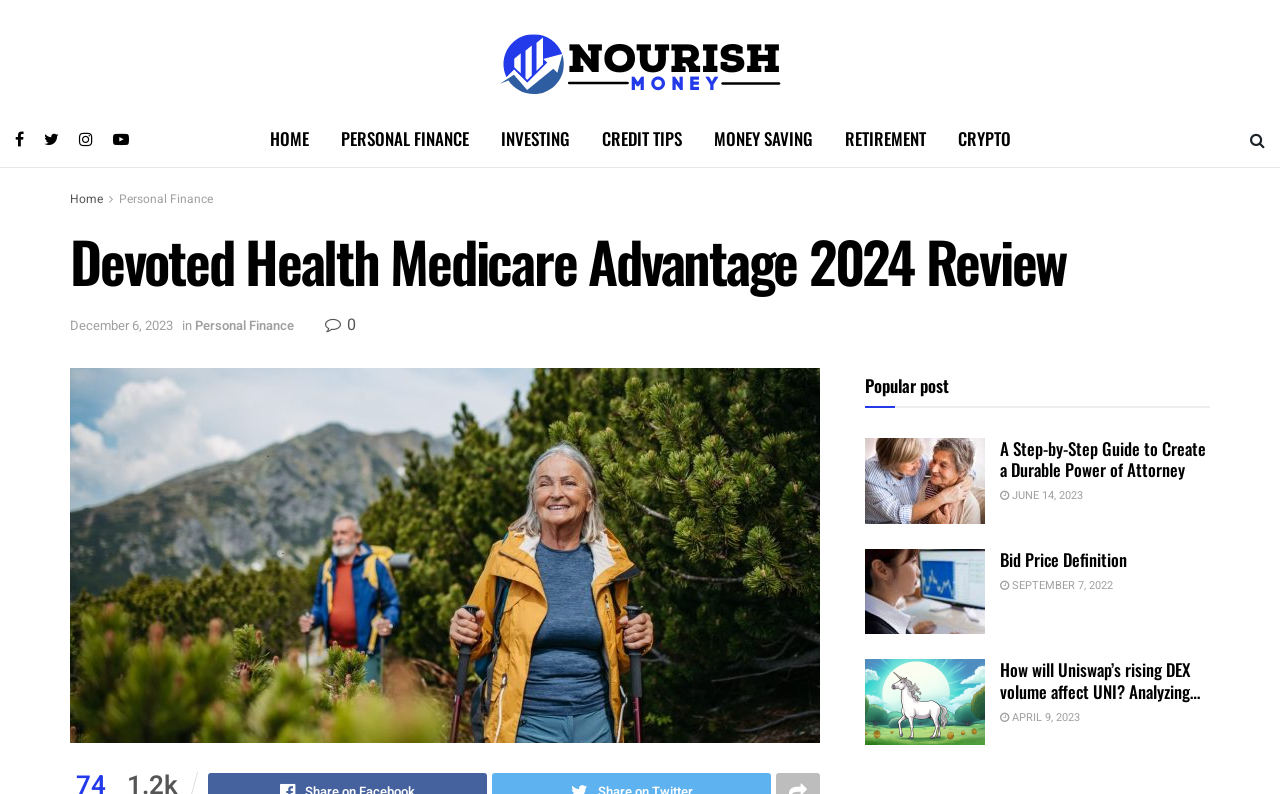Please specify the coordinates of the bounding box for the element that should be clicked to carry out this instruction: "Read the 'Devoted Health Medicare Advantage 2024 Review' article". The coordinates must be four float numbers between 0 and 1, formatted as [left, top, right, bottom].

[0.055, 0.463, 0.641, 0.935]